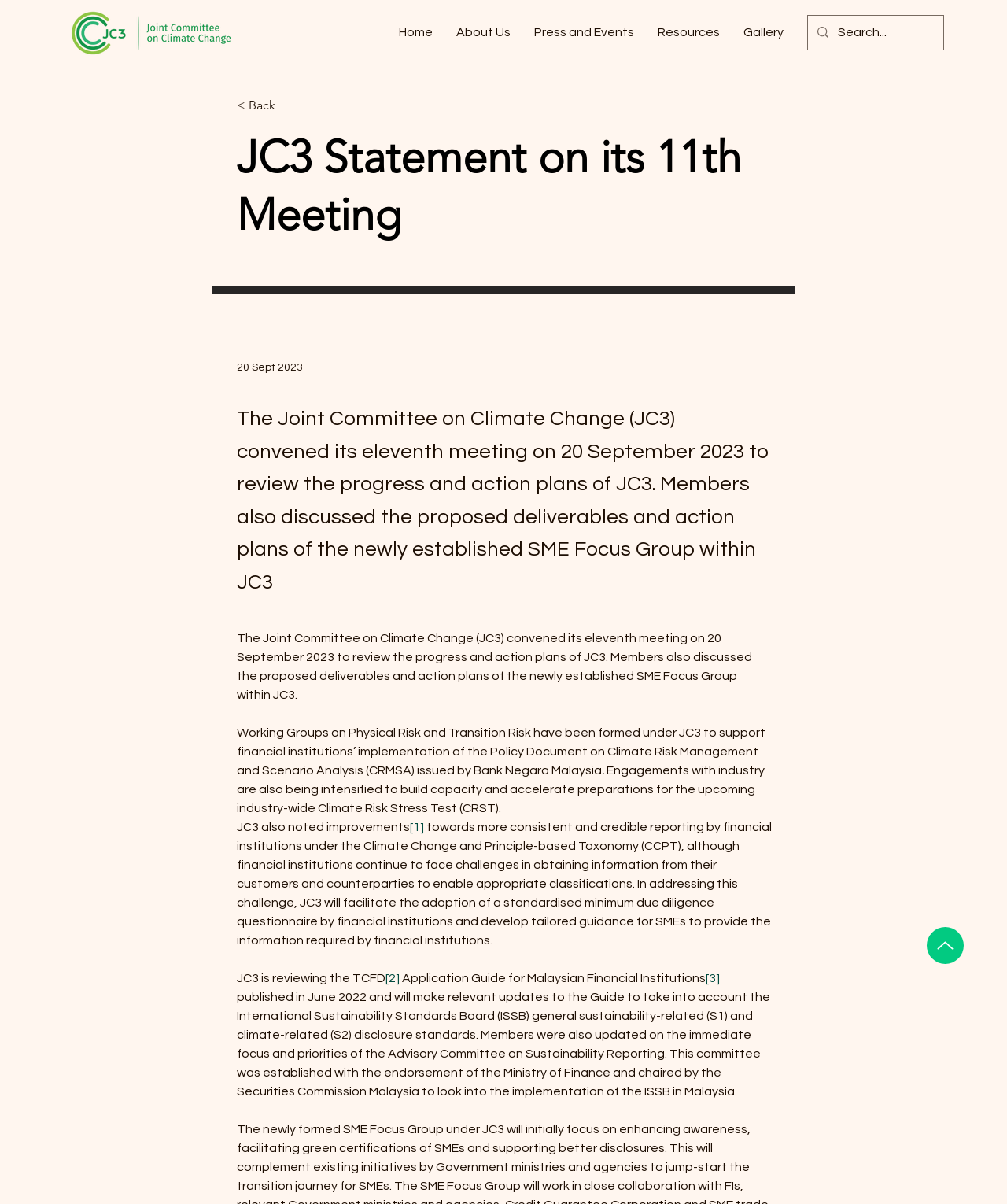Explain the webpage in detail, including its primary components.

The webpage is about the Joint Committee on Climate Change (JC3) and its 11th meeting. At the top left corner, there is a JC3 logo, which is an image linked to the JC3 website. Next to the logo, there is a navigation menu with links to different sections of the website, including "Home", "About Us", "Press and Events", "Resources", and "Gallery".

Below the navigation menu, there is a search bar with a magnifying glass icon and a text input field. The search bar is located at the top right corner of the page.

The main content of the webpage is a statement about the 11th meeting of JC3, which is headed by a title "JC3 Statement on its 11th Meeting" and a back button that allows users to go back to the previous page. The statement is dated "20 Sept 2023" and provides an overview of the meeting, including the progress and action plans of JC3, the formation of working groups, and engagements with the industry.

The statement is divided into several paragraphs, each discussing a specific topic related to the meeting. The paragraphs are arranged in a vertical column, with the most recent information at the top. There are also several references to external documents, marked with numbers in square brackets, such as [1], [2], and [3].

At the bottom right corner of the page, there is a link to go "Up", which allows users to scroll back to the top of the page.